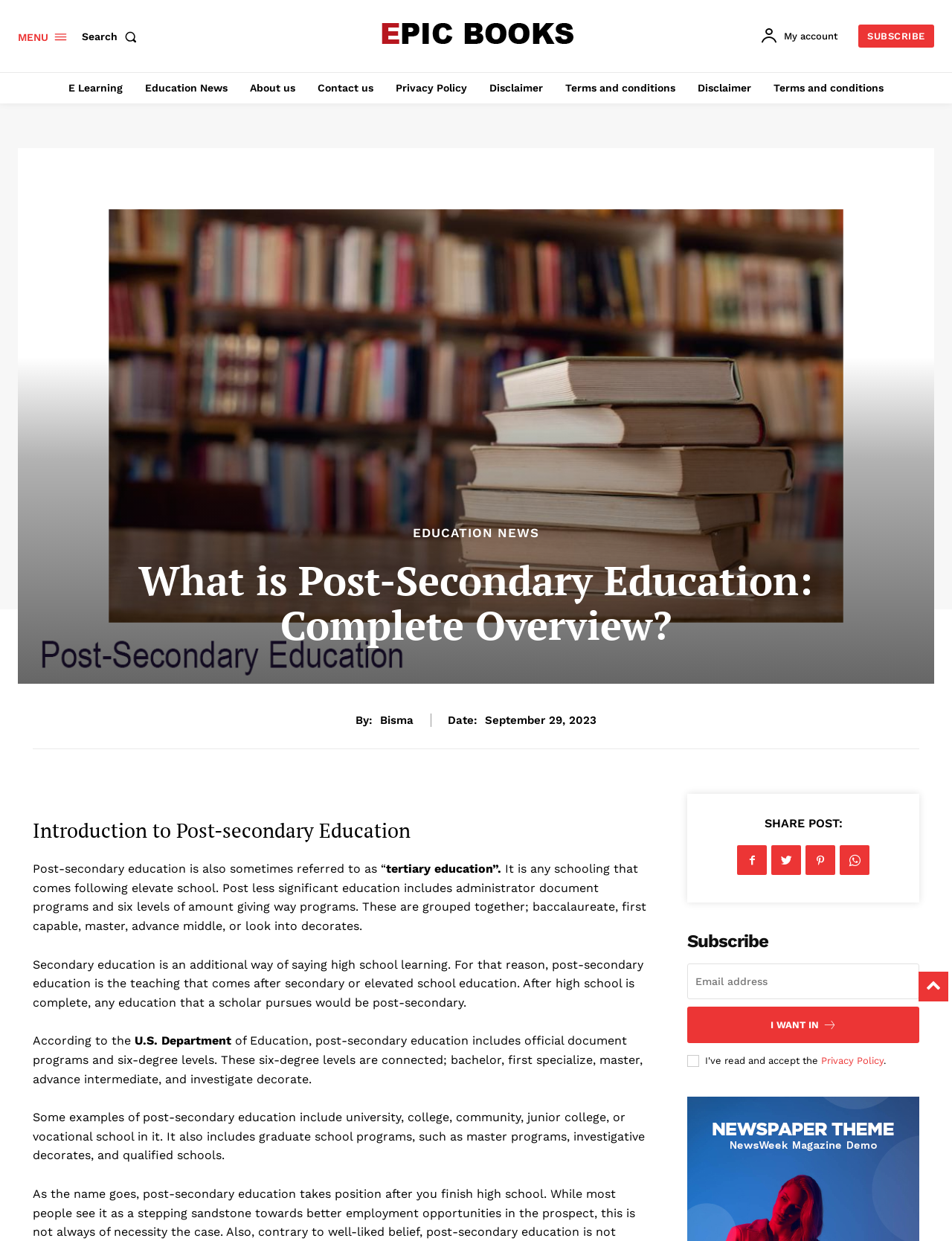Please predict the bounding box coordinates of the element's region where a click is necessary to complete the following instruction: "Subscribe to the newsletter". The coordinates should be represented by four float numbers between 0 and 1, i.e., [left, top, right, bottom].

[0.722, 0.811, 0.966, 0.841]